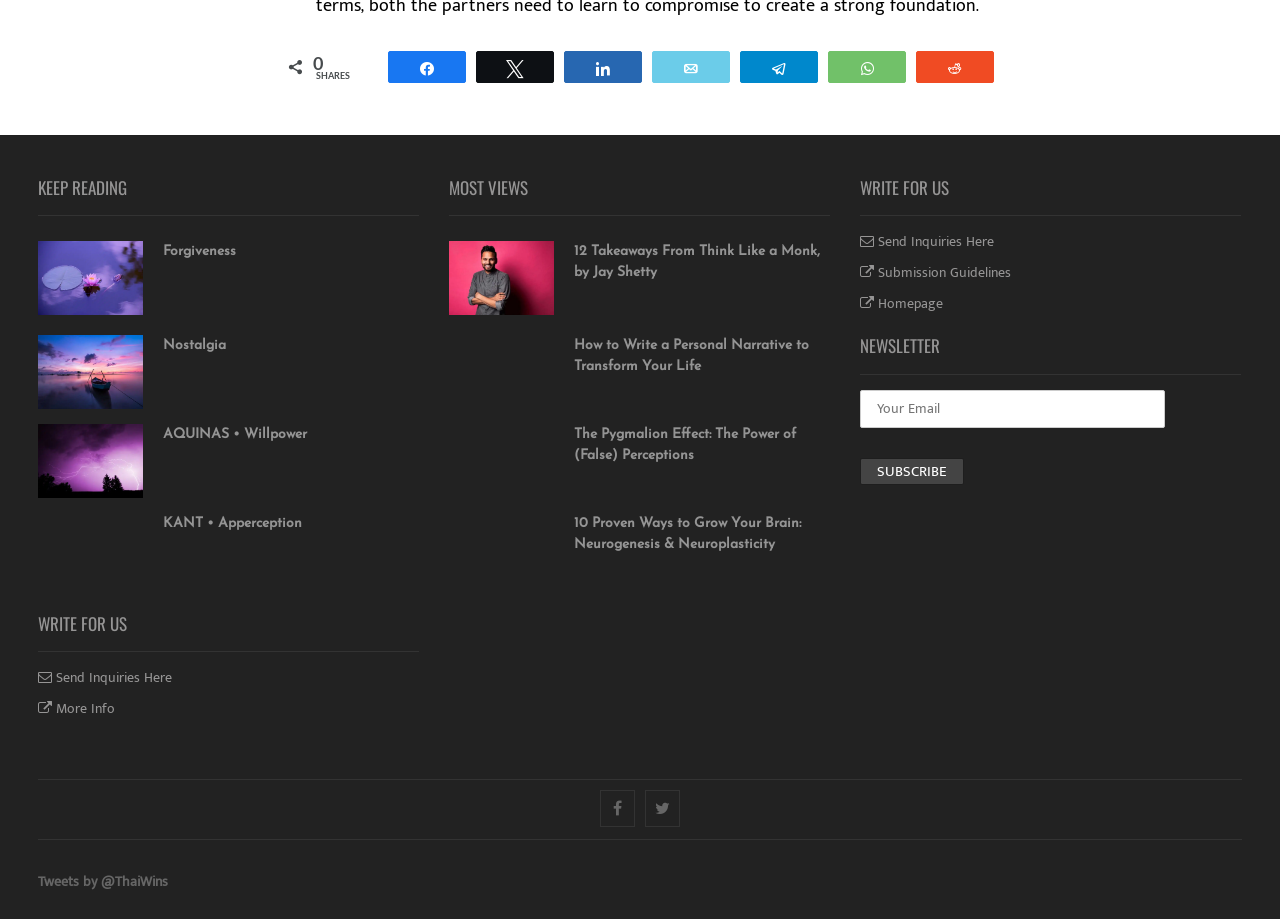Find and provide the bounding box coordinates for the UI element described here: "Privacy". The coordinates should be given as four float numbers between 0 and 1: [left, top, right, bottom].

None